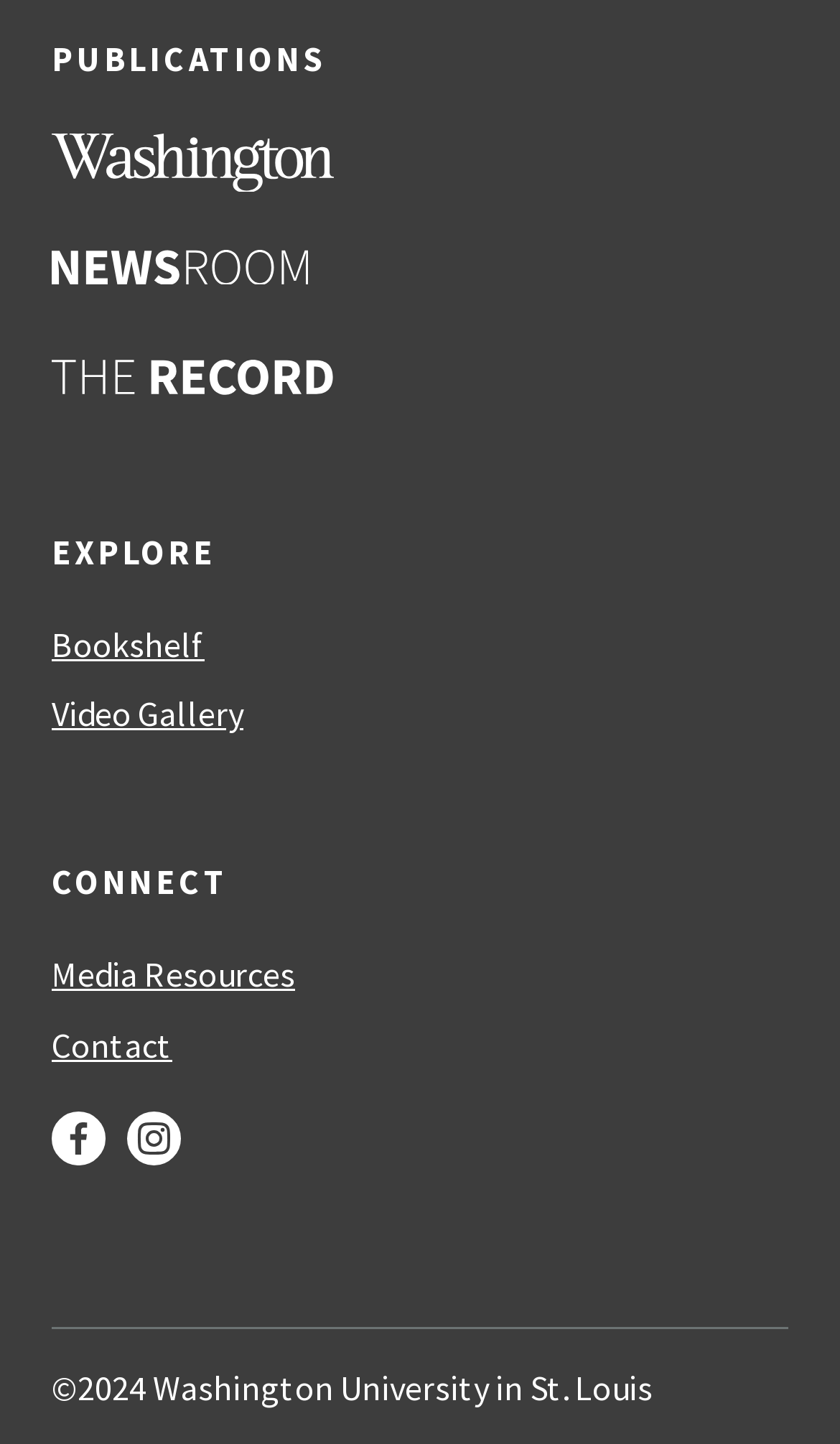Please identify the bounding box coordinates of the element that needs to be clicked to execute the following command: "Read more articles". Provide the bounding box using four float numbers between 0 and 1, formatted as [left, top, right, bottom].

None